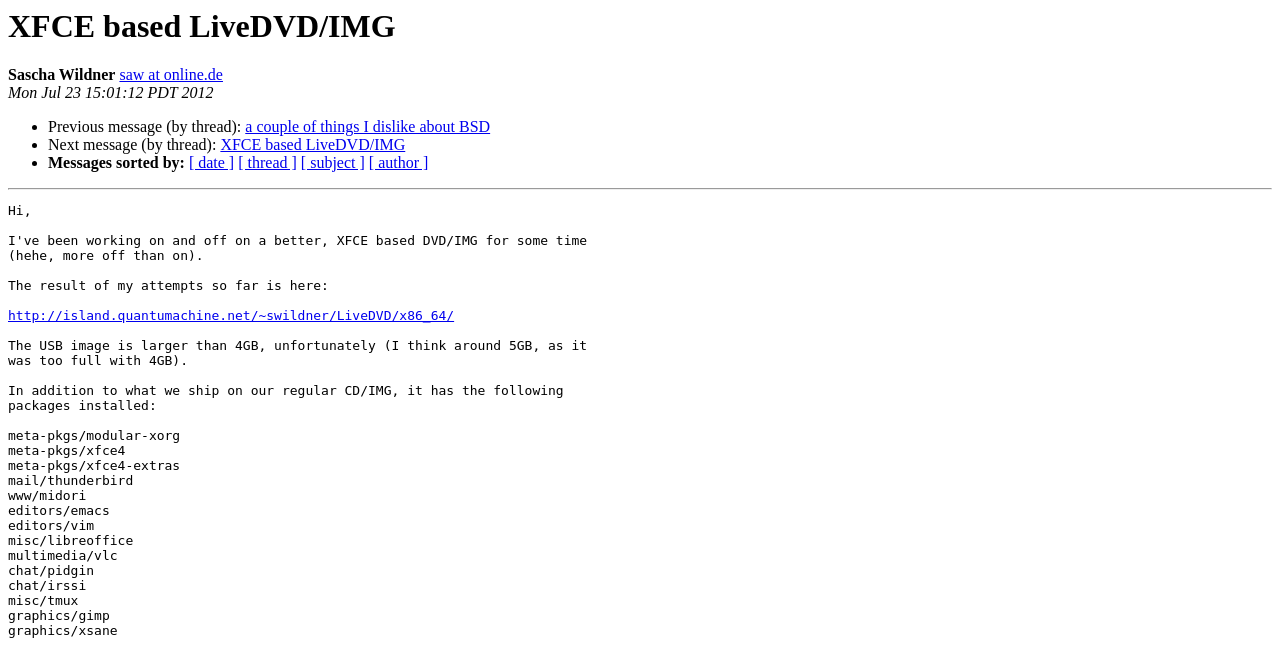Please respond in a single word or phrase: 
What is the URL of the LiveDVD?

http://island.quantumachine.net/~swildner/LiveDVD/x86_64/